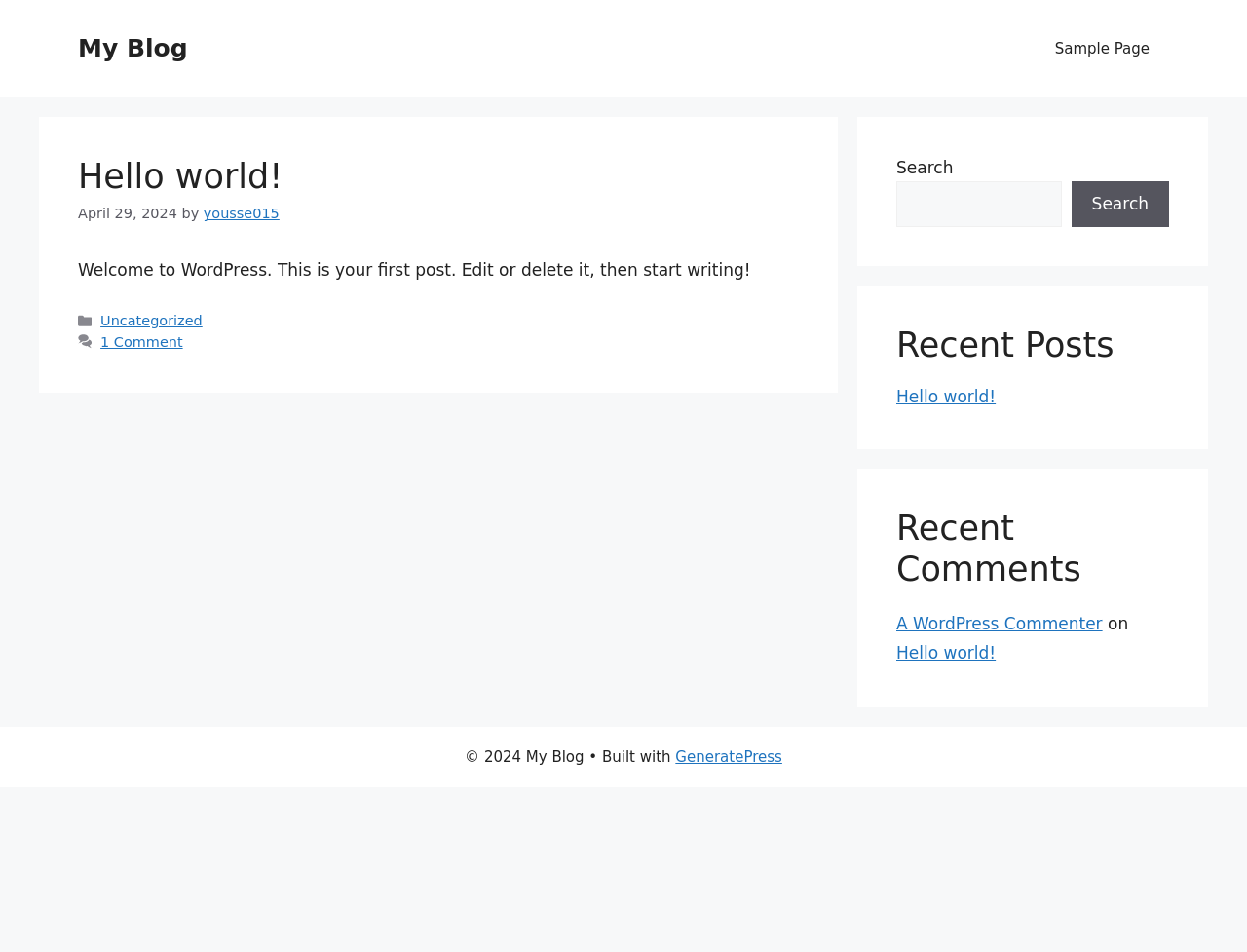Offer a detailed account of what is visible on the webpage.

This webpage is a blog titled "My Blog – My WordPress Blog". At the top, there is a banner with the site title "My Blog" and a navigation menu with a link to a "Sample Page". 

Below the banner, the main content area is divided into three sections. The left section contains a blog post with a heading "Hello world!" and a link to the post. The post is dated "April 29, 2024" and is written by "yousse015". The post content is a welcome message to WordPress. Below the post content, there are links to categories and comments.

To the right of the blog post, there are three complementary sections. The top section contains a search bar with a label "Search" and a search button. The middle section is titled "Recent Posts" and lists a link to a post titled "Hello world!". The bottom section is titled "Recent Comments" and lists a comment from "A WordPress Commenter" on the post "Hello world!".

At the bottom of the page, there is a footer section with copyright information "© 2024 My Blog" and a mention that the site is built with "GeneratePress".